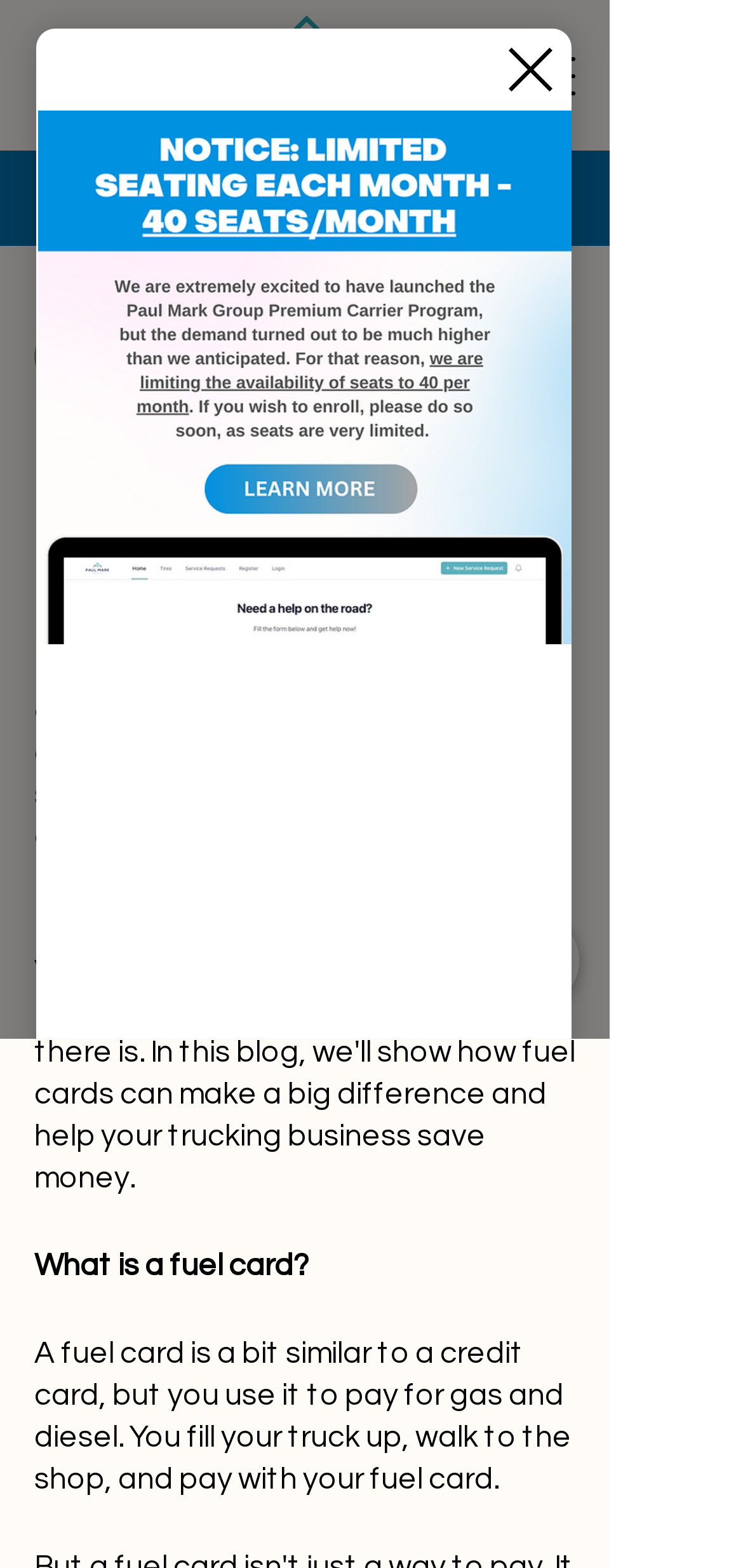Give the bounding box coordinates for this UI element: "aria-label="Open navigation menu"". The coordinates should be four float numbers between 0 and 1, arranged as [left, top, right, bottom].

[0.682, 0.018, 0.81, 0.079]